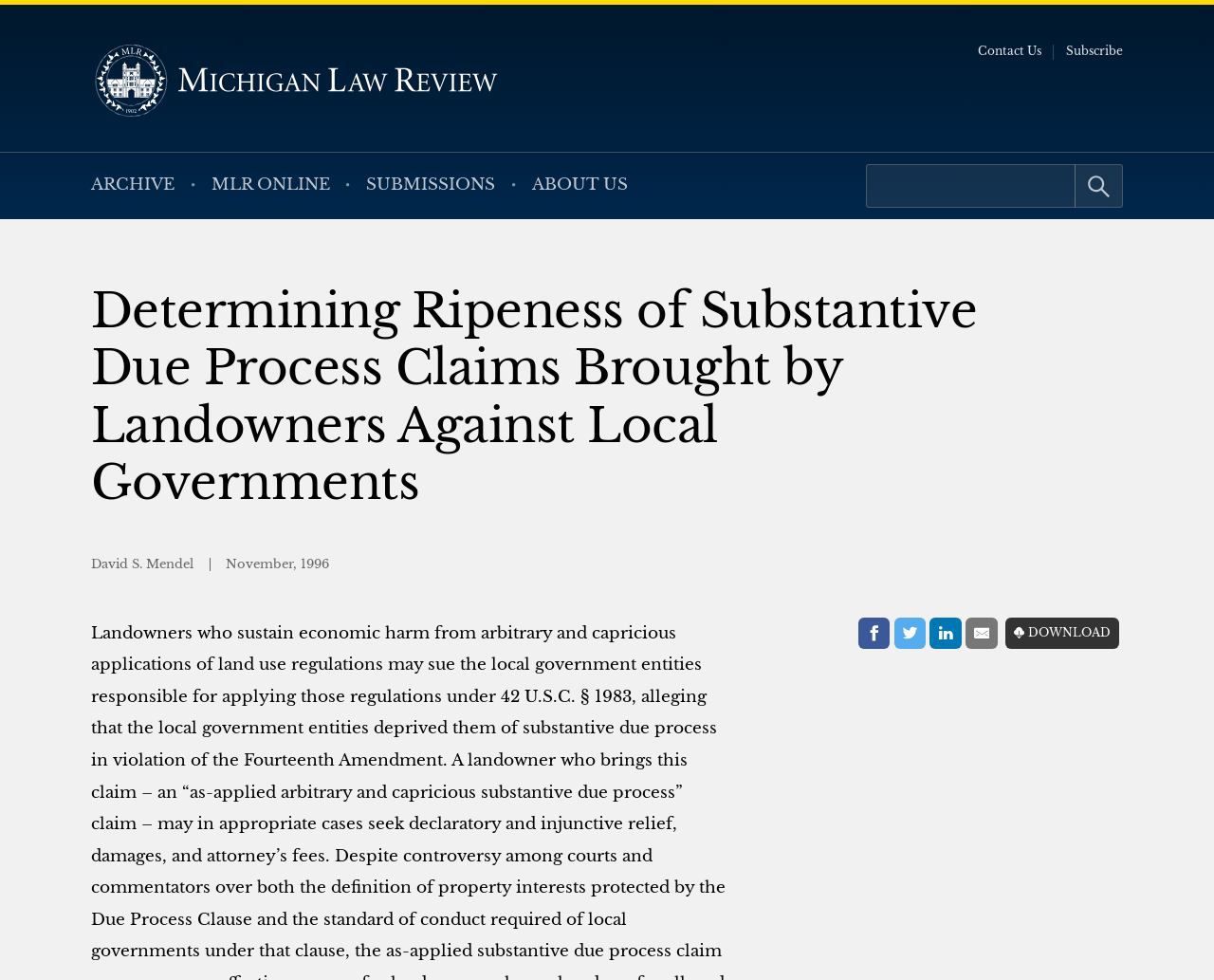Determine the bounding box of the UI component based on this description: "alt="Michigan Law Review"". The bounding box coordinates should be four float values between 0 and 1, i.e., [left, top, right, bottom].

[0.075, 0.045, 0.627, 0.119]